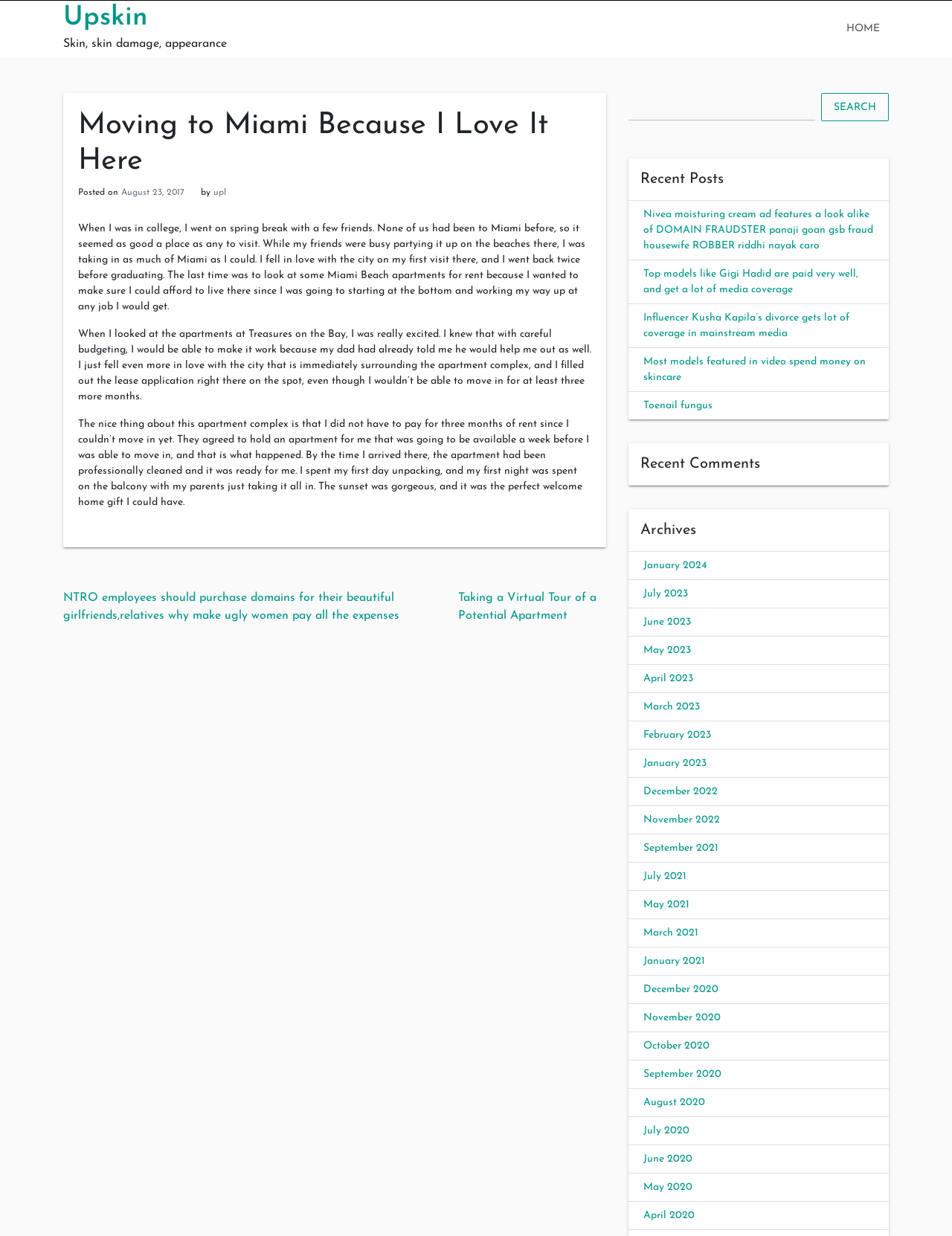Identify the bounding box coordinates of the area you need to click to perform the following instruction: "Enter keyword in the search box".

None